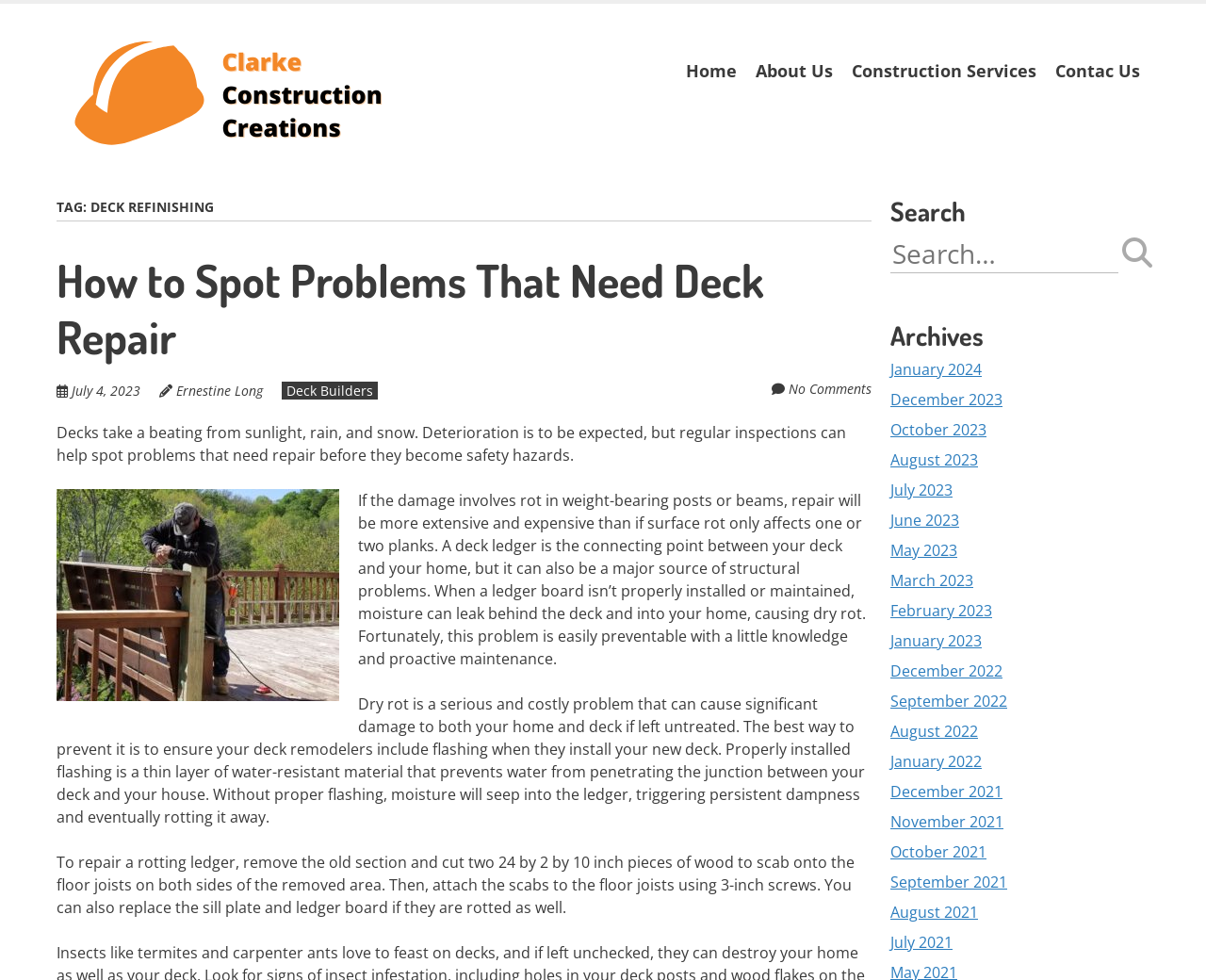How can you repair a rotting ledger?
Using the details shown in the screenshot, provide a comprehensive answer to the question.

According to the webpage, to repair a rotting ledger, you need to remove the old section and cut two new pieces of wood to scab onto the floor joists on both sides of the removed area, and then attach the scabs to the floor joists using 3-inch screws.